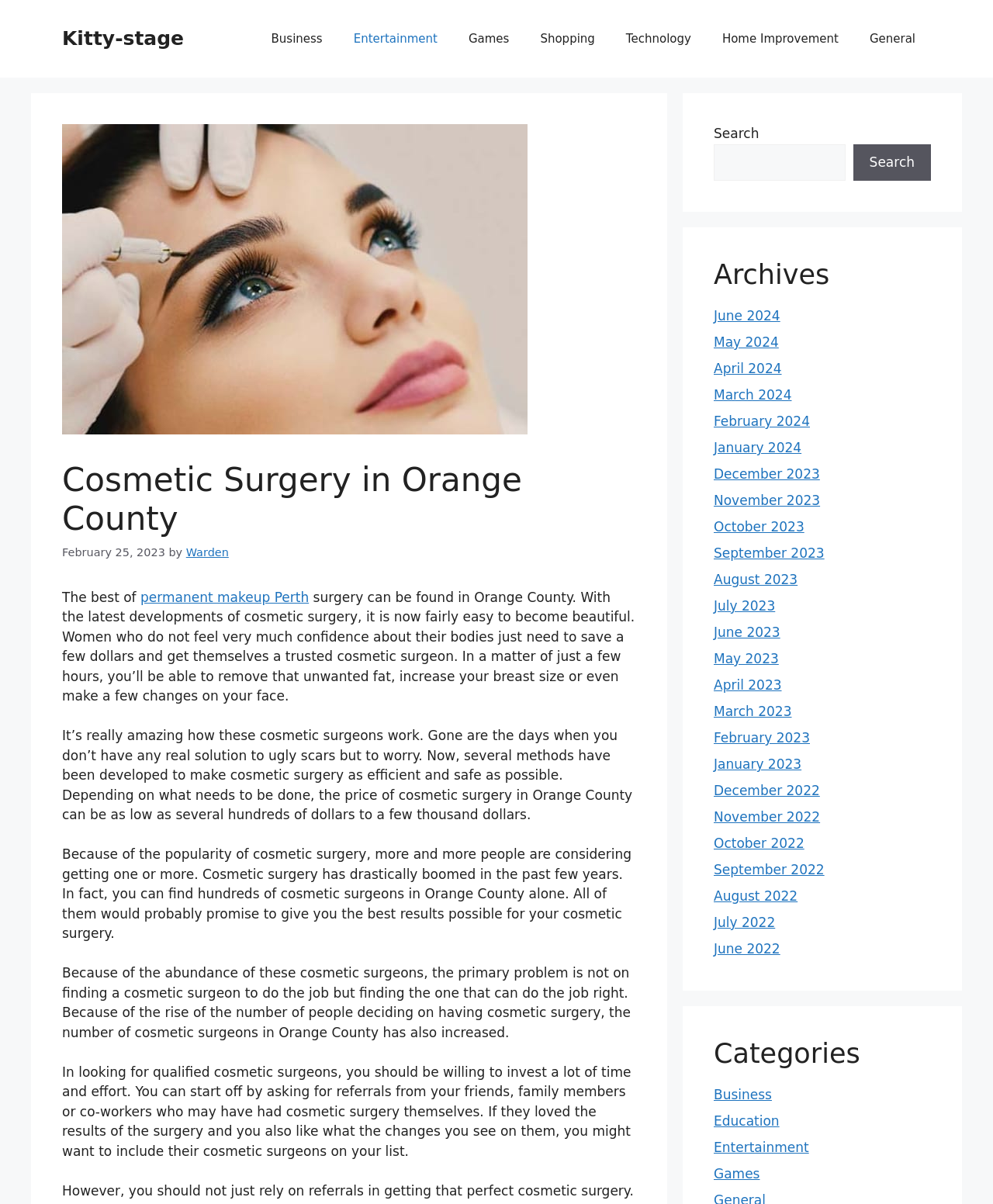What is the purpose of the search box?
Please provide a single word or phrase as the answer based on the screenshot.

To search the website